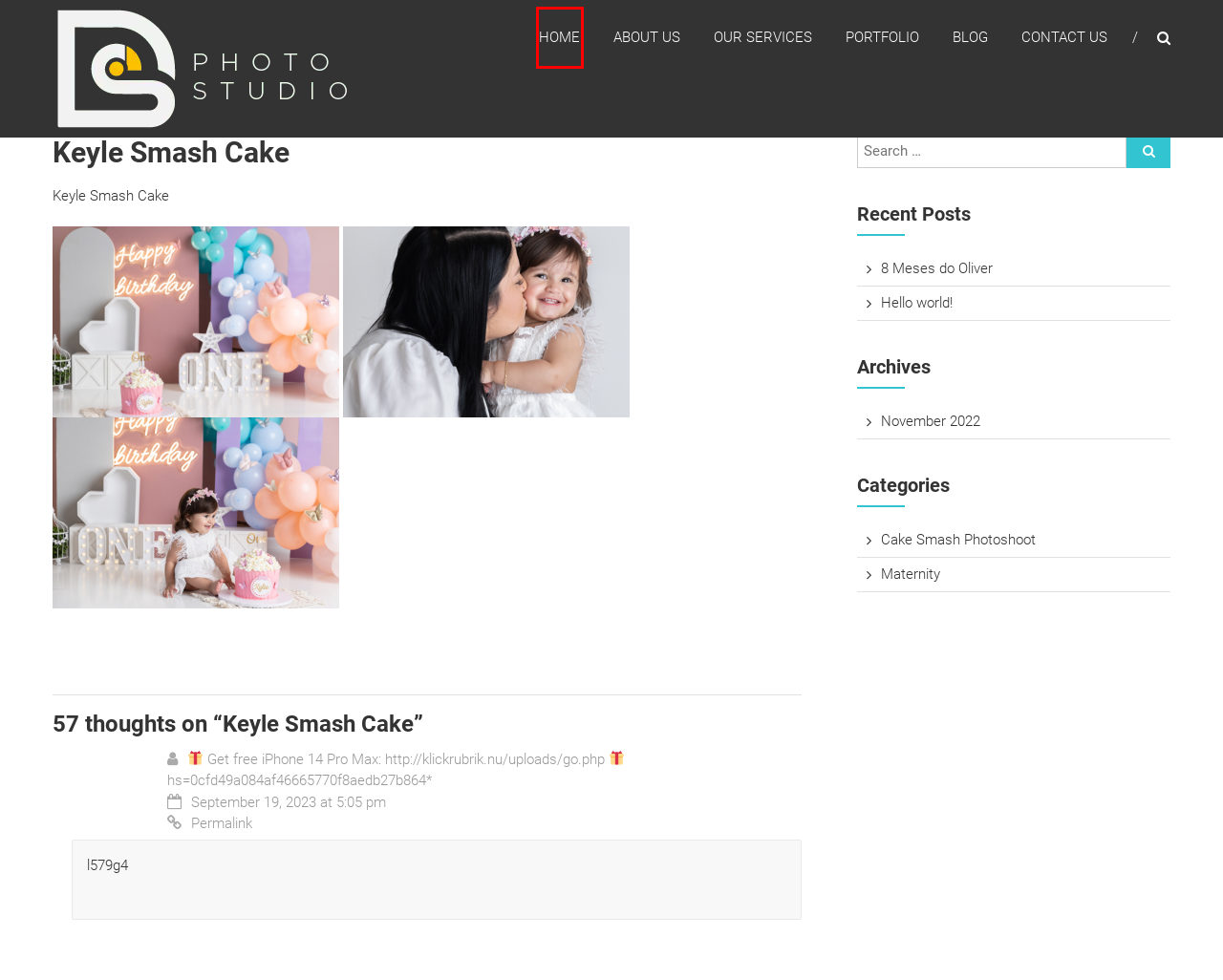Given a webpage screenshot with a red bounding box around a UI element, choose the webpage description that best matches the new webpage after clicking the element within the bounding box. Here are the candidates:
A. vorbelutrioperbir.com
B. Parked at Loopia
C. Superior Auto Glass Service Charlotte - Impex Auto Glass
D. November 2022 – DS Photo Studio
E. DS Photo Studio – DS Photo Studio
F. 8 Meses do Oliver – DS Photo Studio
G. Cake Smash Photoshoot – DS Photo Studio
H. Maternity – DS Photo Studio

E